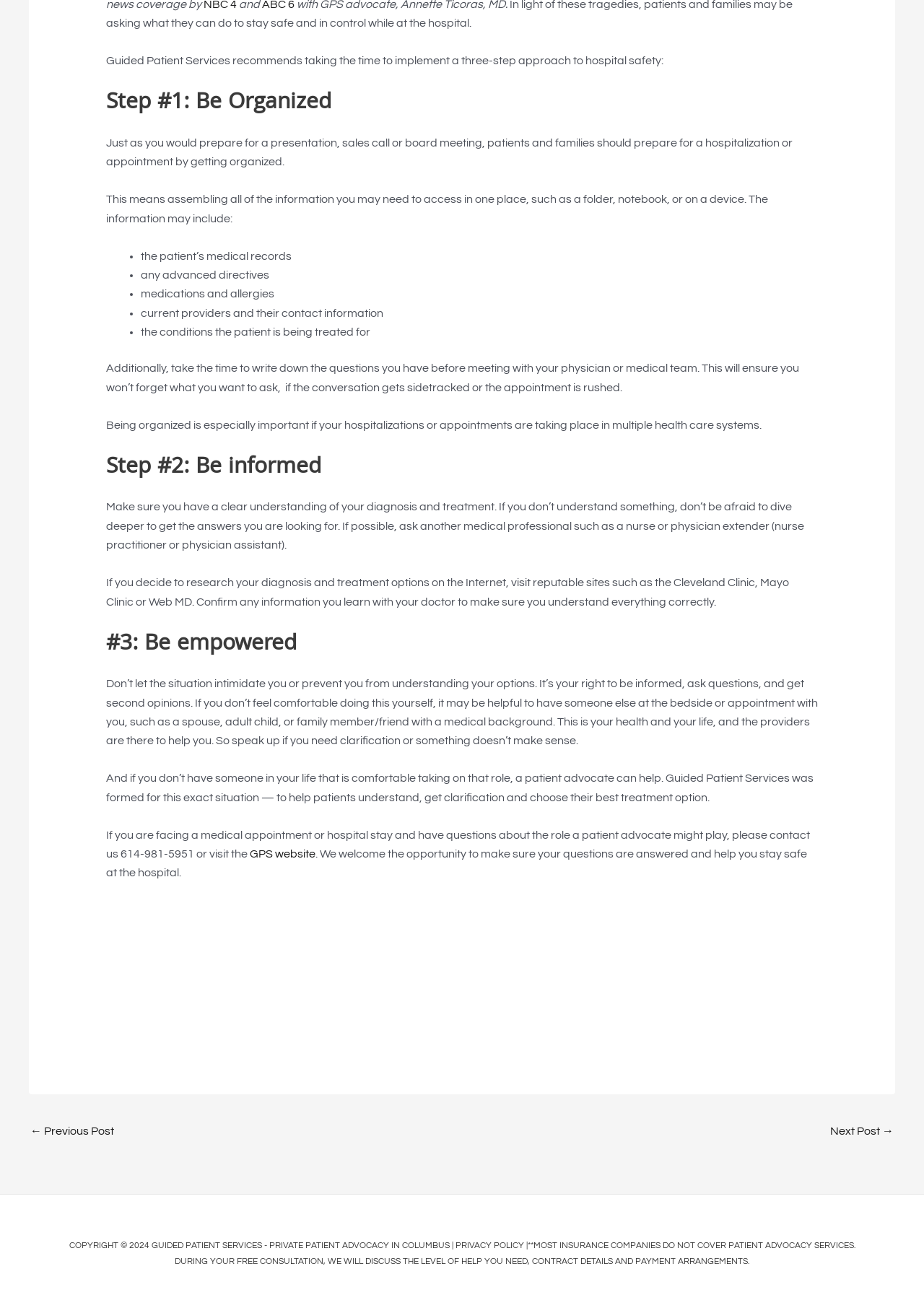Identify the bounding box for the described UI element. Provide the coordinates in (top-left x, top-left y, bottom-right x, bottom-right y) format with values ranging from 0 to 1: Next Post →

[0.898, 0.852, 0.967, 0.873]